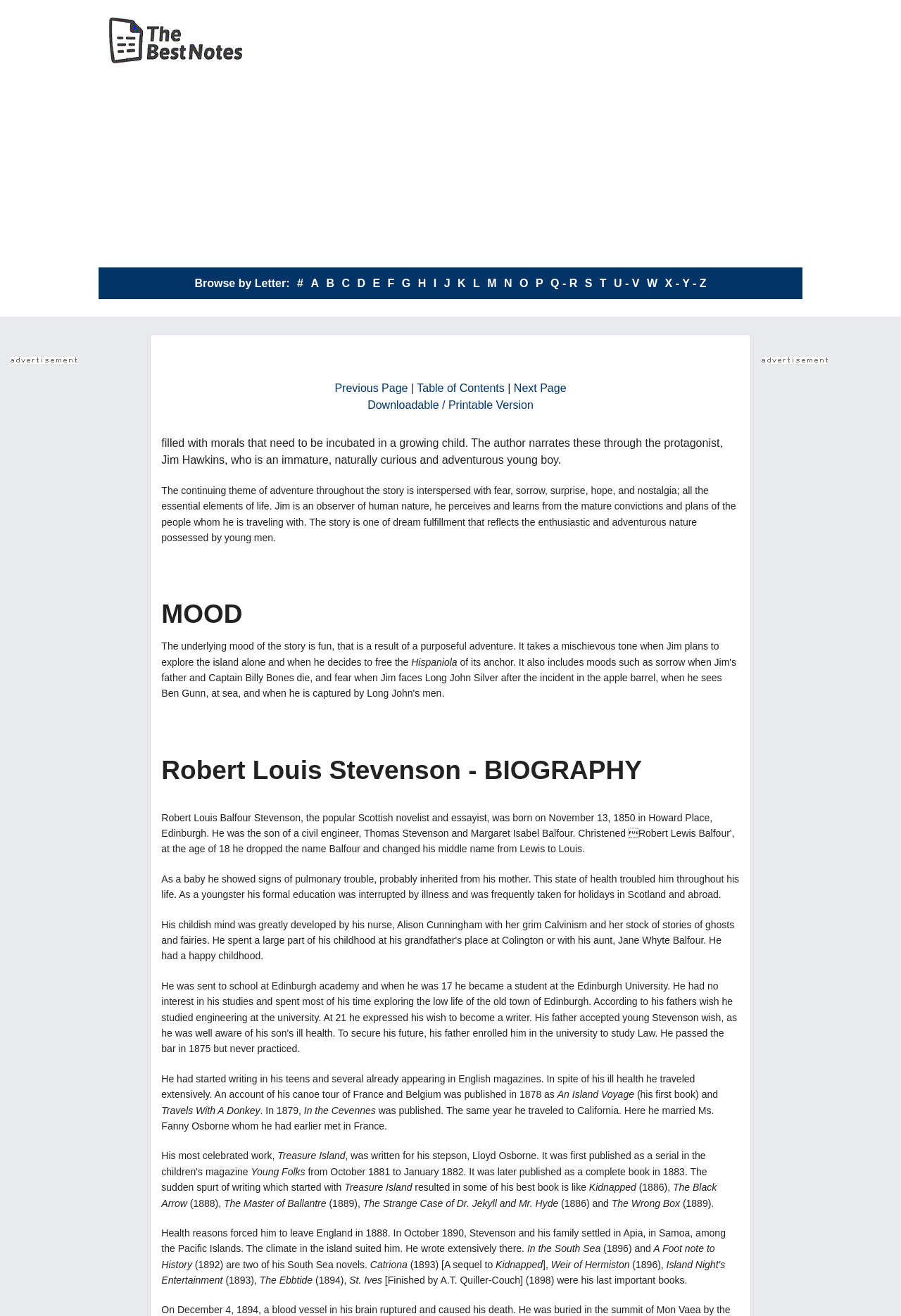Based on the image, provide a detailed and complete answer to the question: 
What is the name of the protagonist in Treasure Island?

The name of the protagonist in Treasure Island is Jim Hawkins, which is mentioned in the text 'The author narrates these through the protagonist, Jim Hawkins, who is an immature, naturally curious and adventurous young boy.'